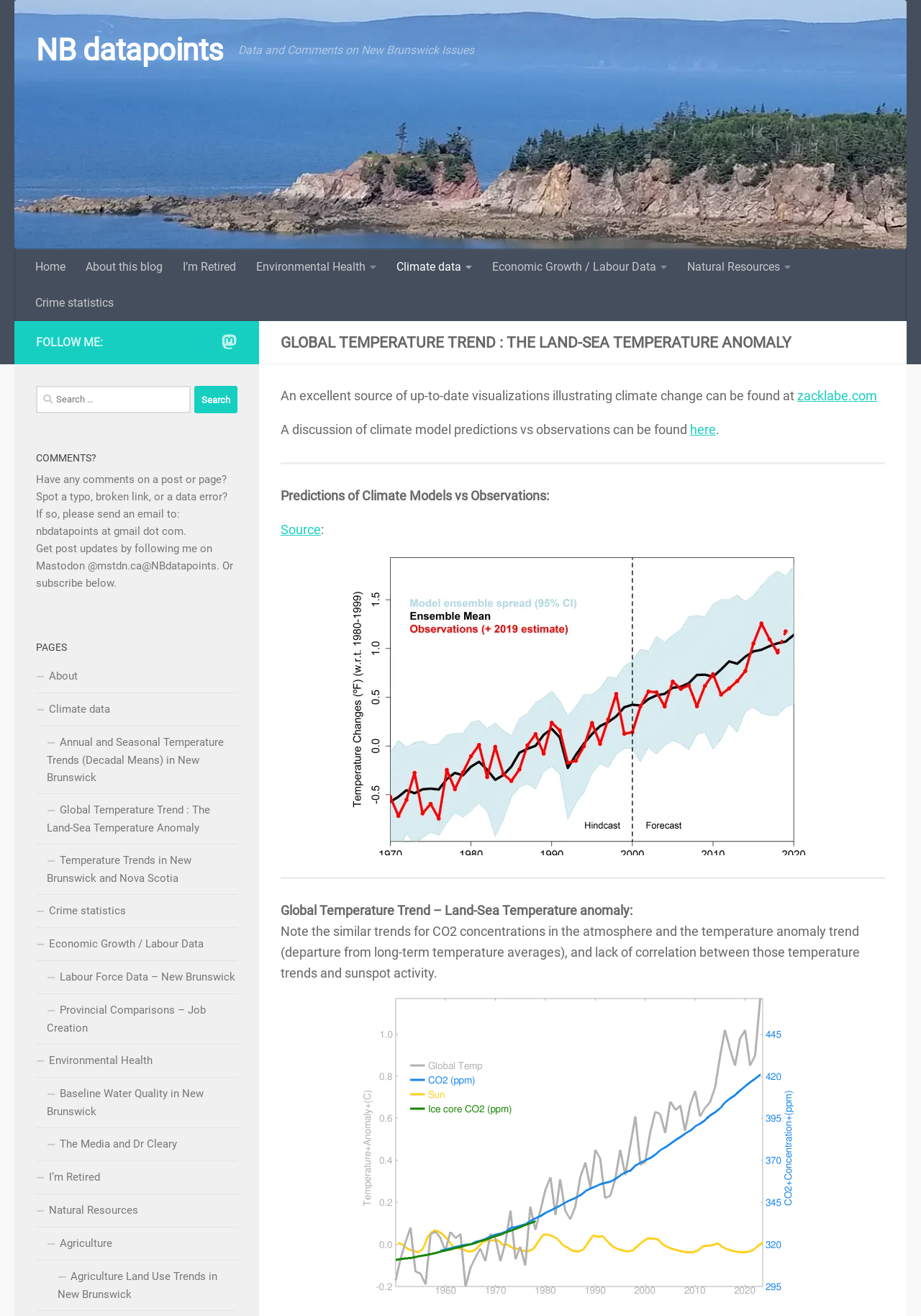Generate the text content of the main headline of the webpage.

GLOBAL TEMPERATURE TREND : THE LAND-SEA TEMPERATURE ANOMALY